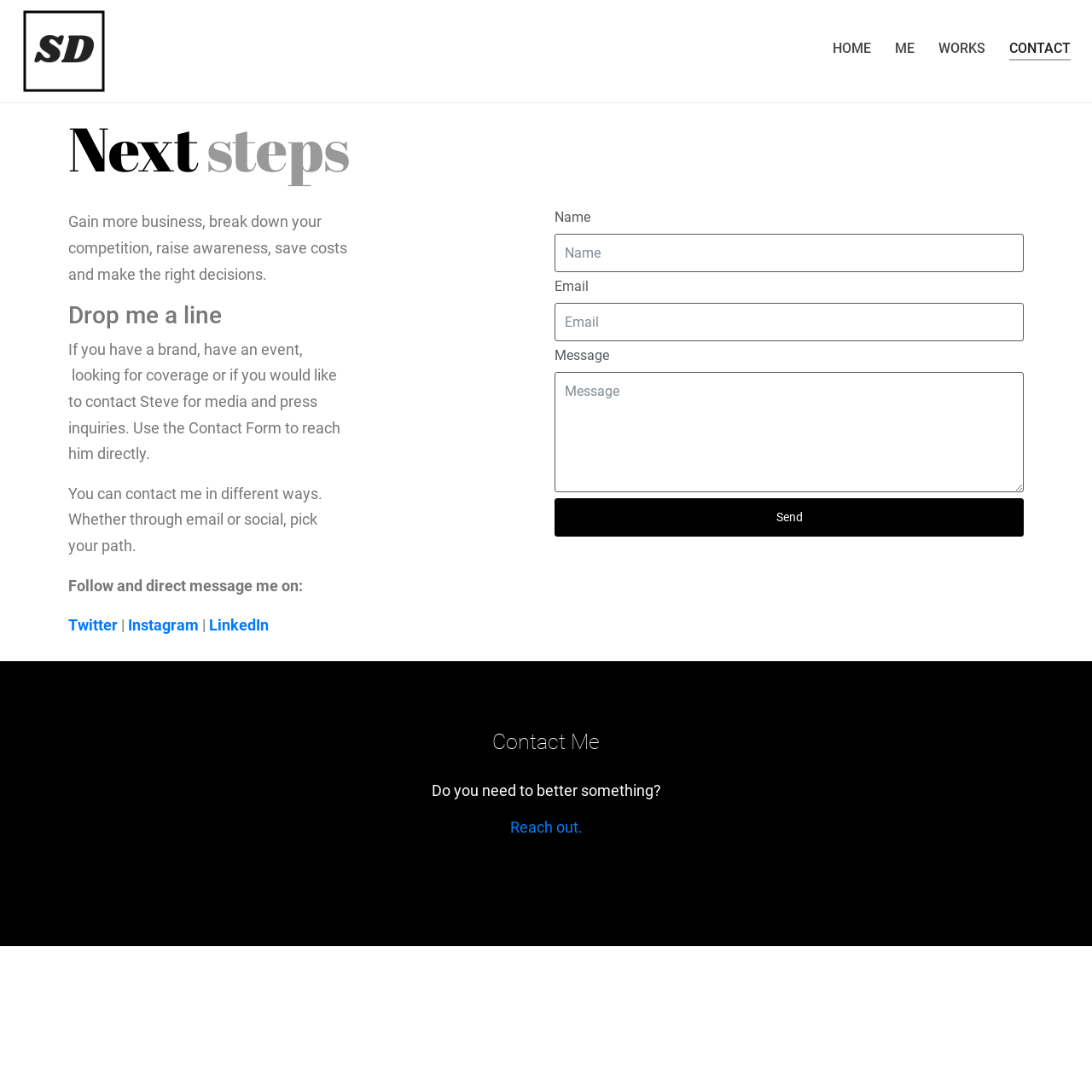What is the purpose of this webpage?
Please use the image to provide a one-word or short phrase answer.

Contact Steve Dolson